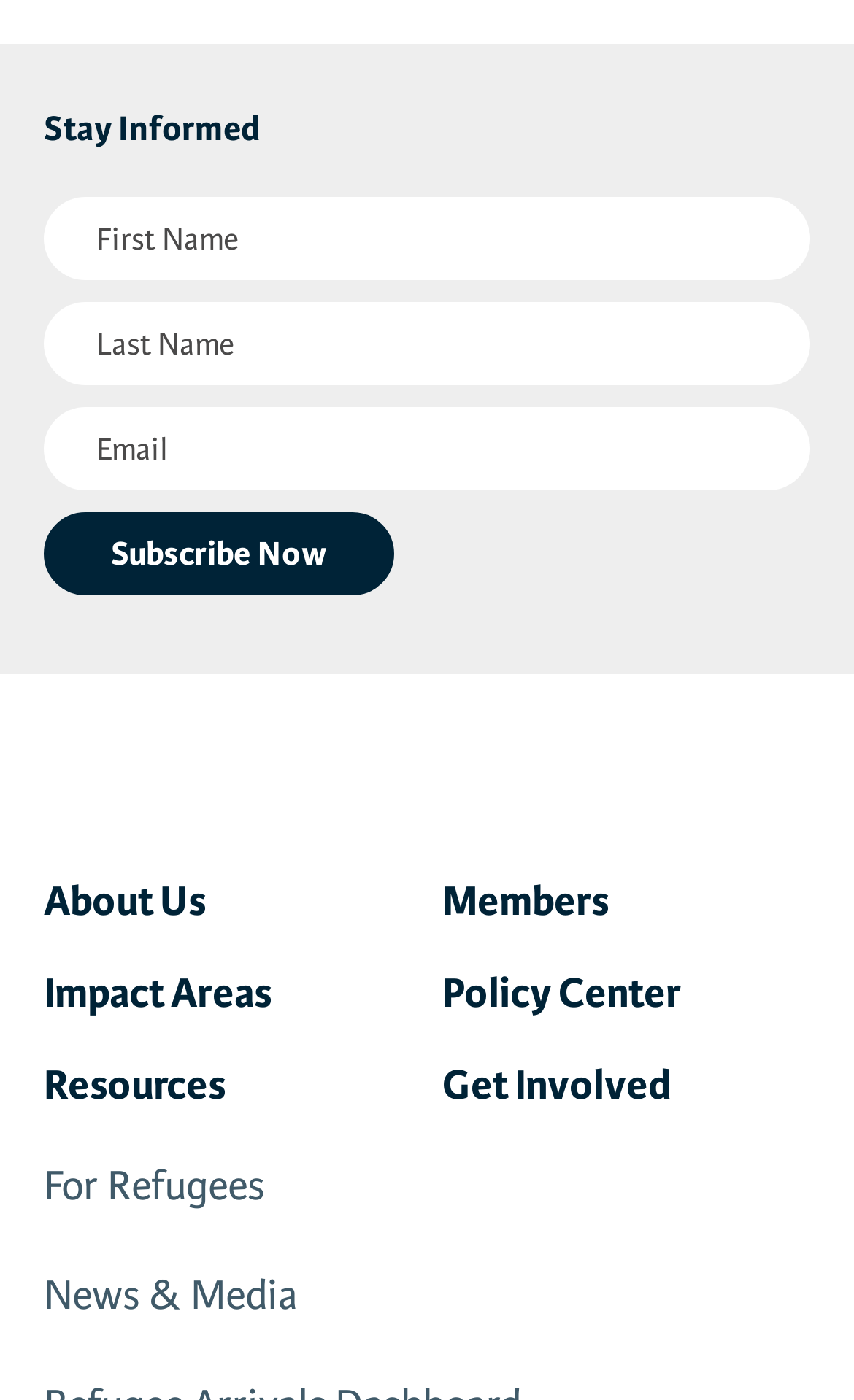Please specify the bounding box coordinates for the clickable region that will help you carry out the instruction: "Enter first name".

[0.051, 0.141, 0.949, 0.2]